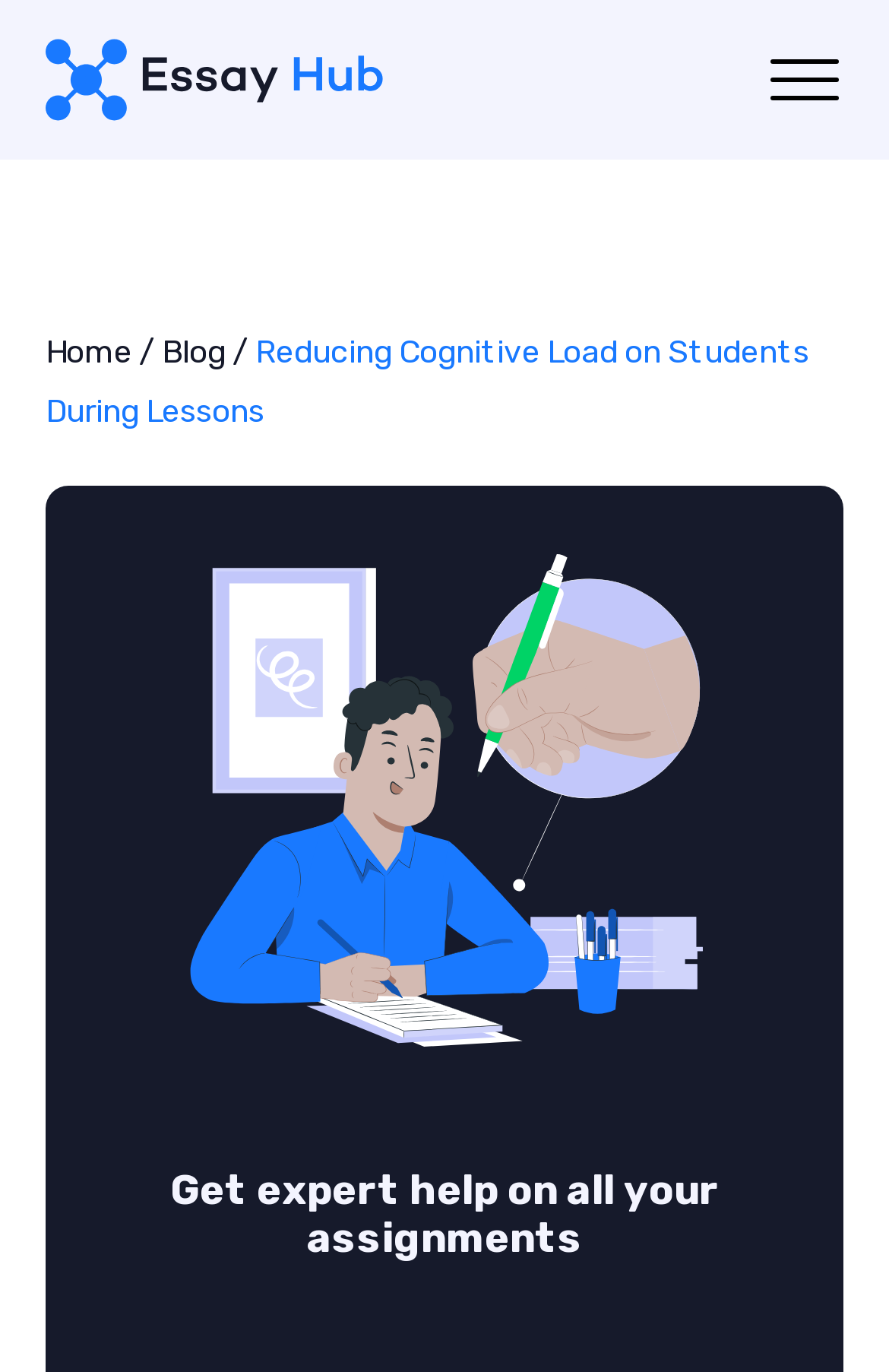Respond with a single word or phrase to the following question:
How many navigation links are at the top?

3